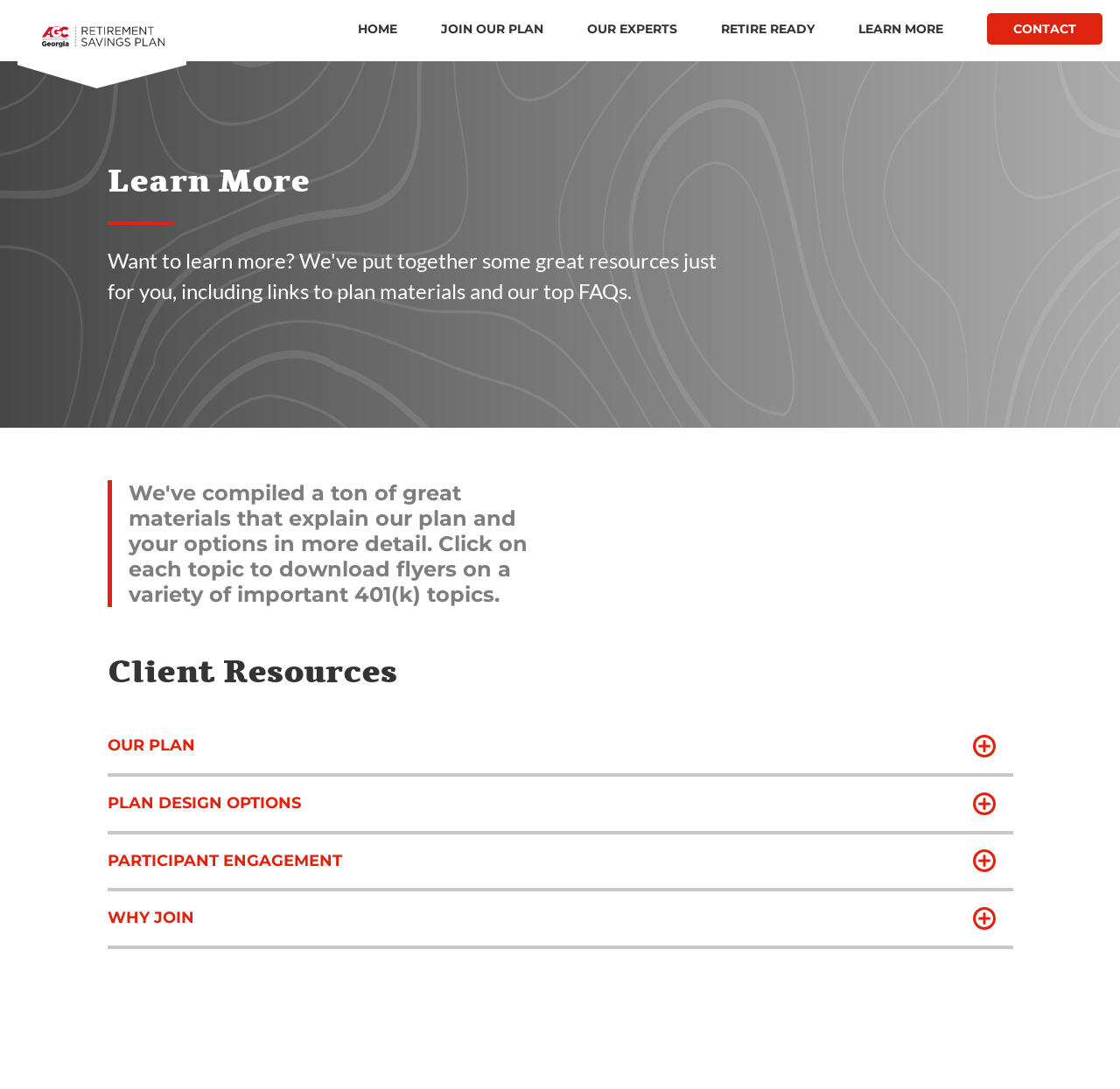What is the purpose of the webpage?
Using the picture, provide a one-word or short phrase answer.

Retirement savings plan